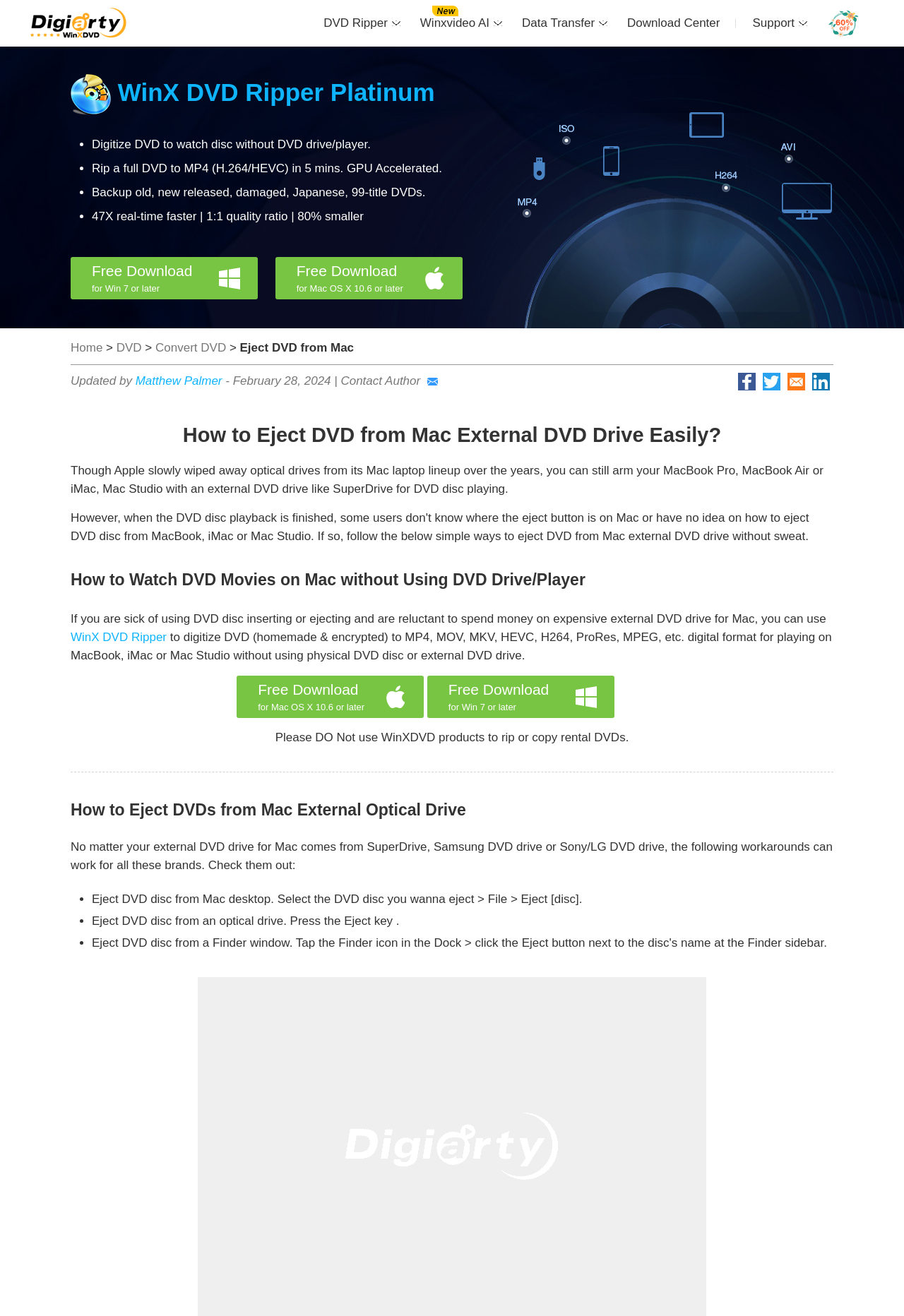Identify the bounding box coordinates of the element to click to follow this instruction: 'Click on the 'Digiarty Software' link'. Ensure the coordinates are four float values between 0 and 1, provided as [left, top, right, bottom].

[0.031, 0.012, 0.143, 0.022]